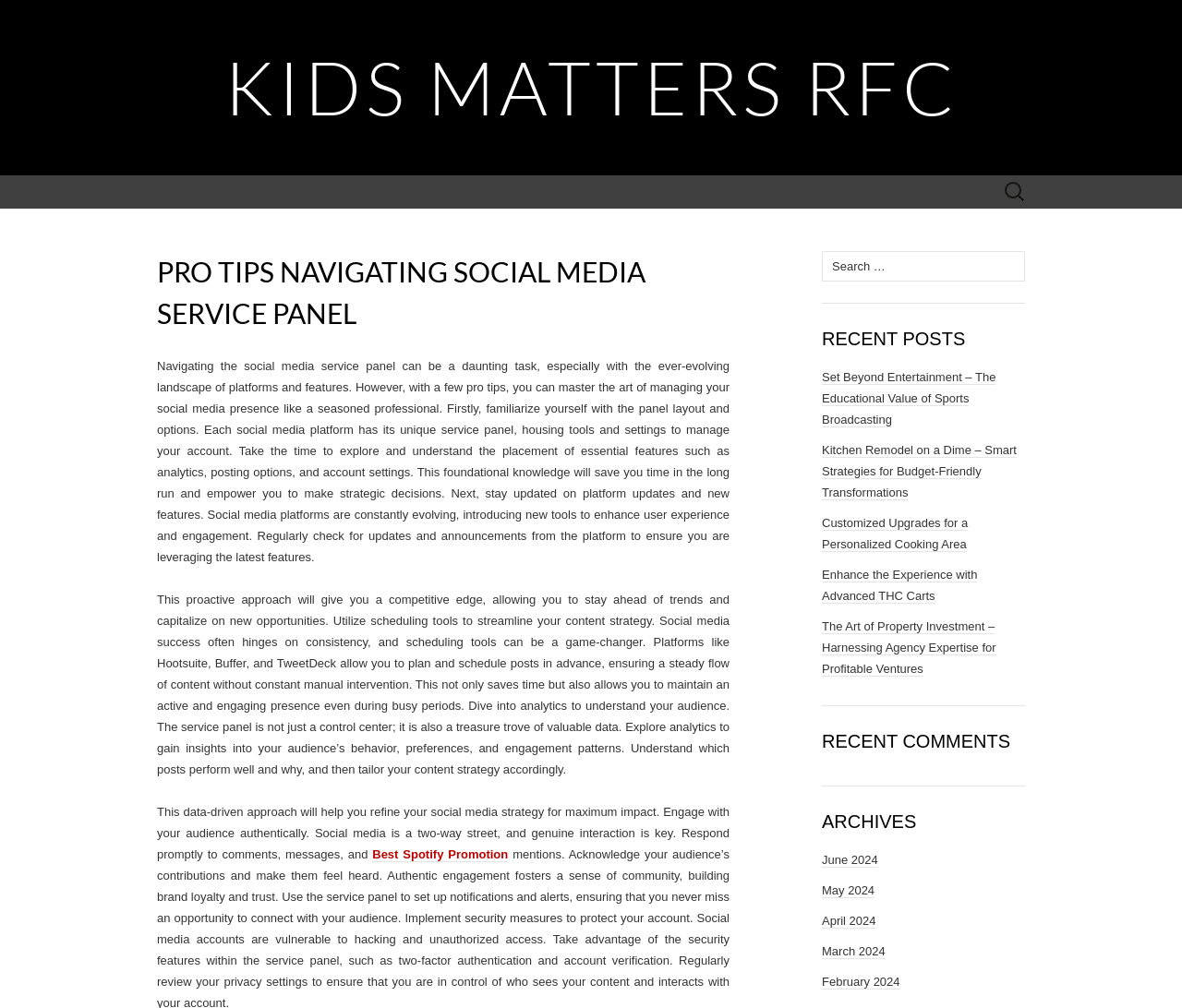Determine the bounding box coordinates of the clickable region to carry out the instruction: "Explore posts from June 2024".

[0.695, 0.846, 0.743, 0.861]